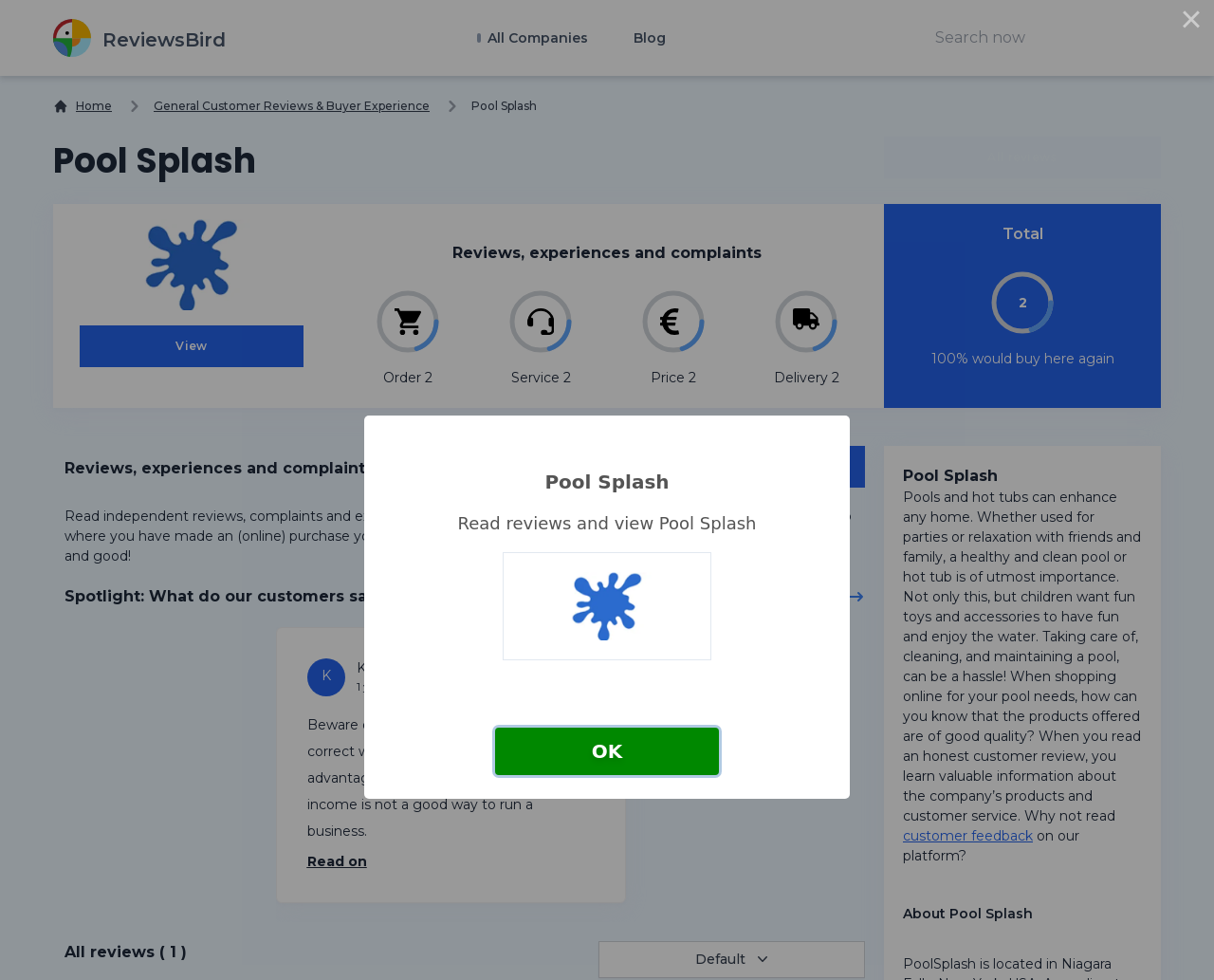What is the name of the company being reviewed?
Respond to the question with a single word or phrase according to the image.

Pool Splash